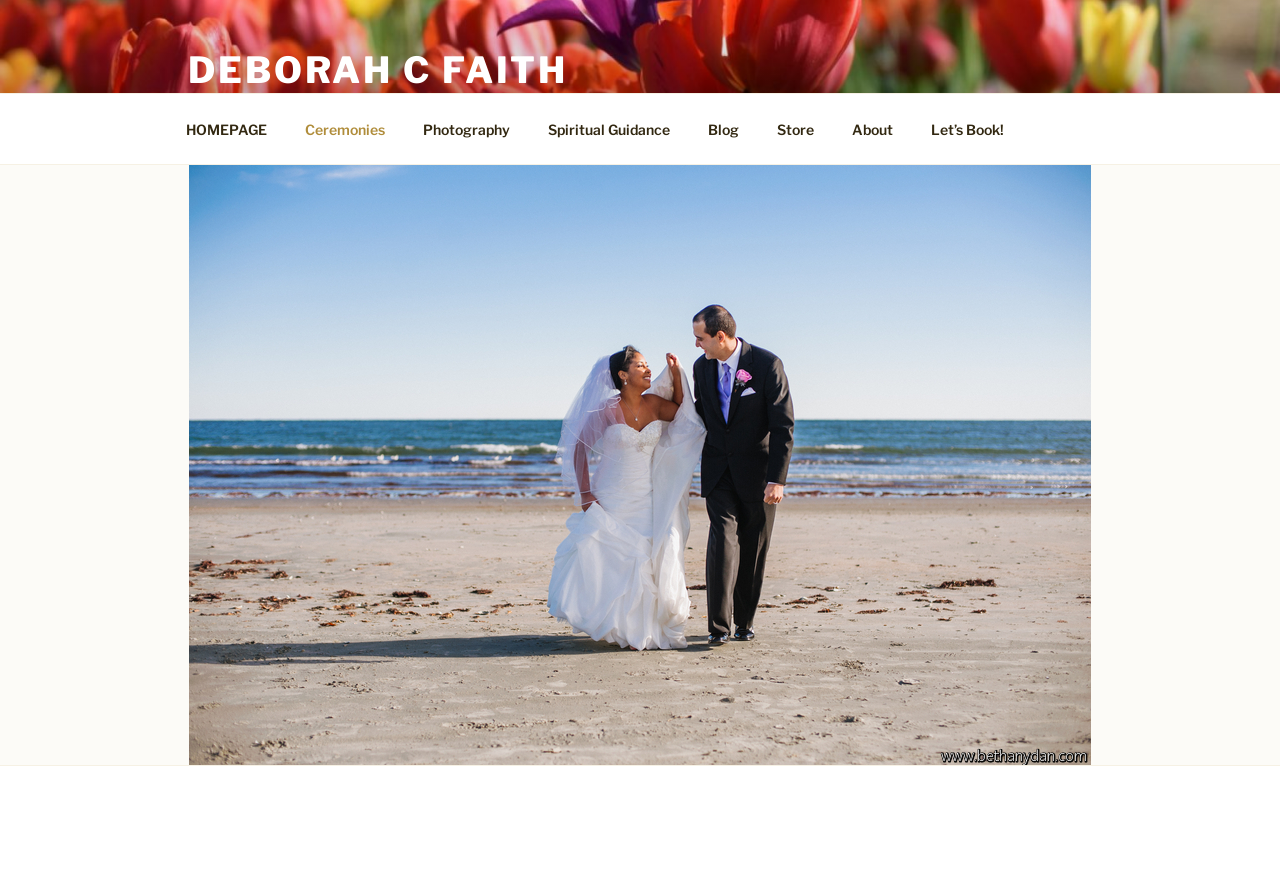Identify the bounding box coordinates of the section that should be clicked to achieve the task described: "learn about spiritual guidance".

[0.414, 0.117, 0.537, 0.172]